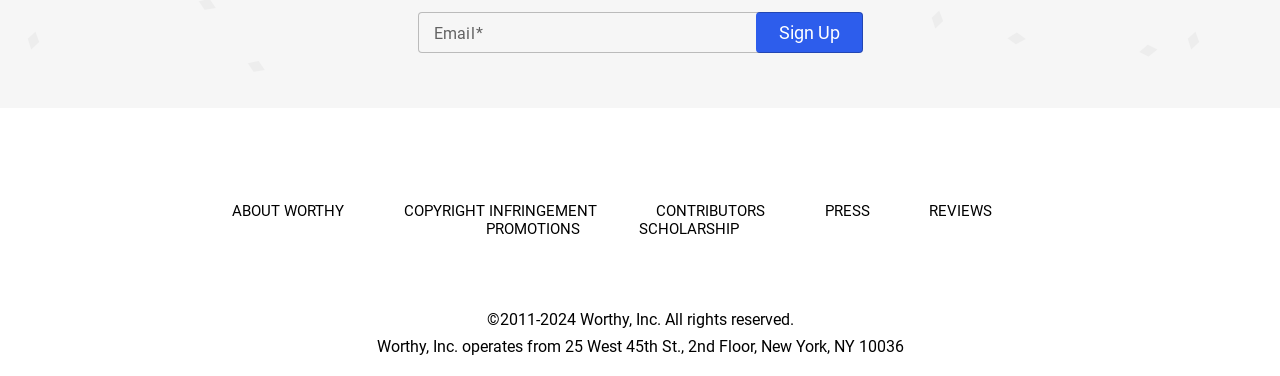Respond concisely with one word or phrase to the following query:
What is the year range of the copyright?

2011-2024